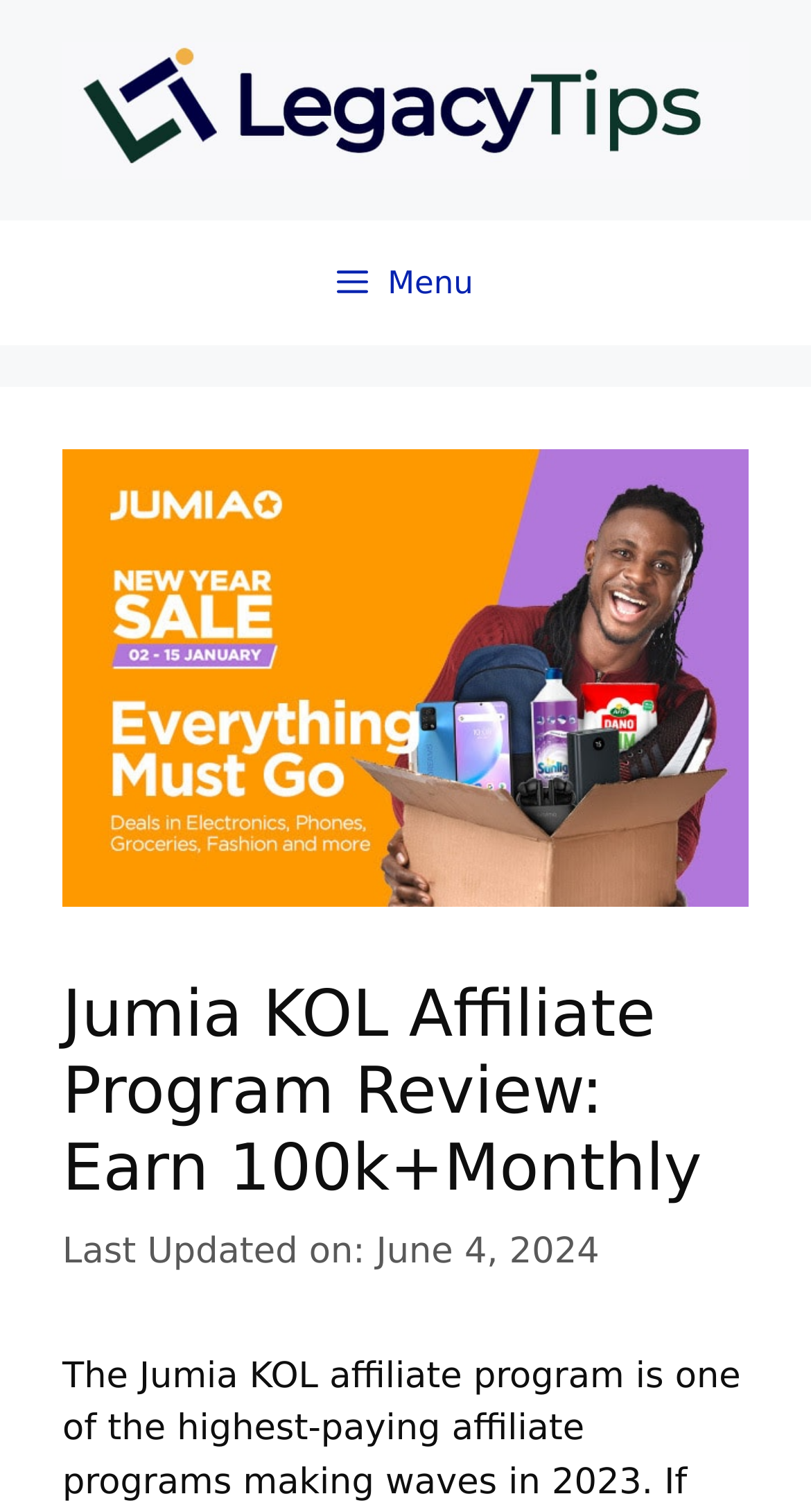Given the element description 100% Highest Rate, identify the bounding box coordinates for the UI element on the webpage screenshot. The format should be (top-left x, top-left y, bottom-right x, bottom-right y), with values between 0 and 1.

[0.277, 0.061, 0.71, 0.101]